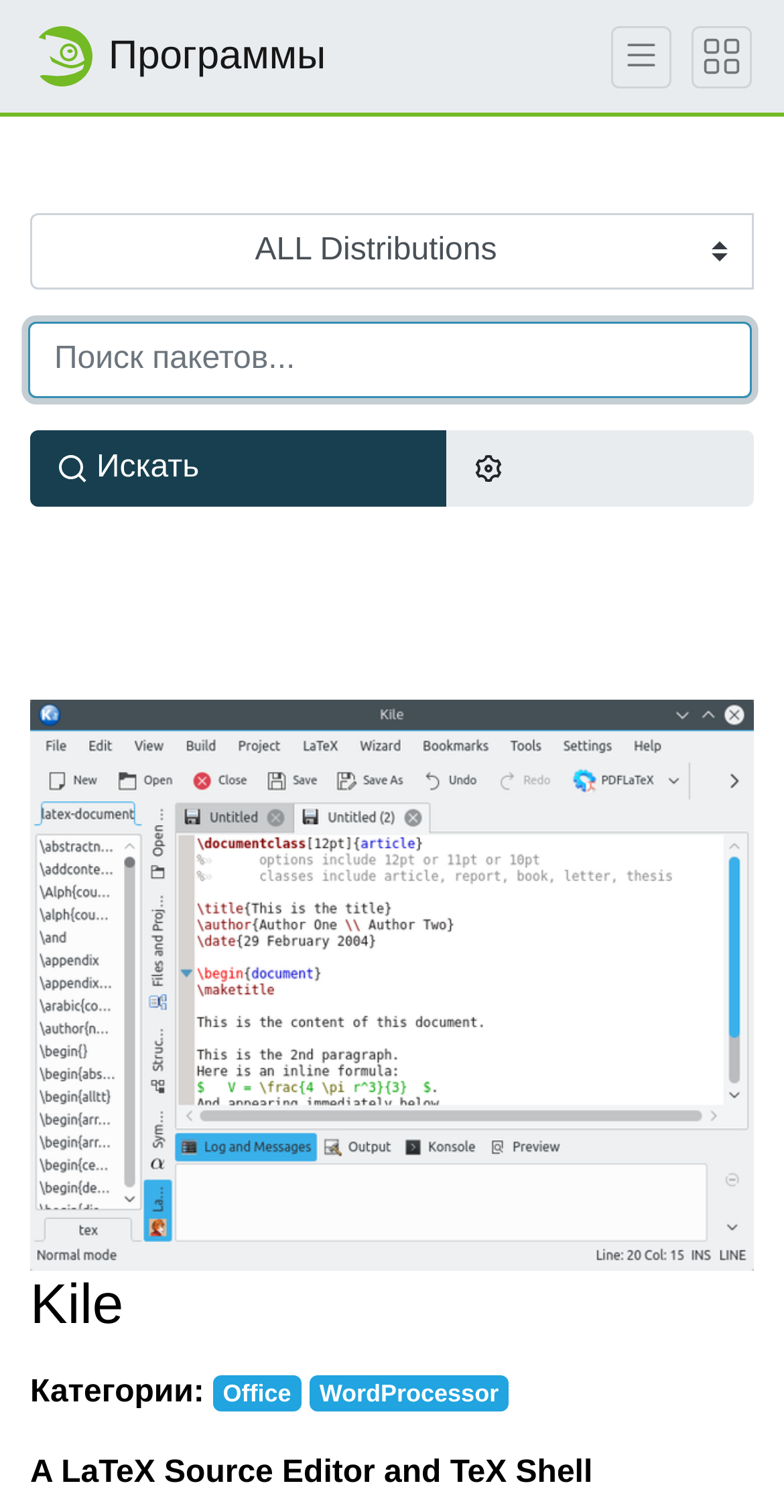Answer in one word or a short phrase: 
What is the name of the first package?

kile